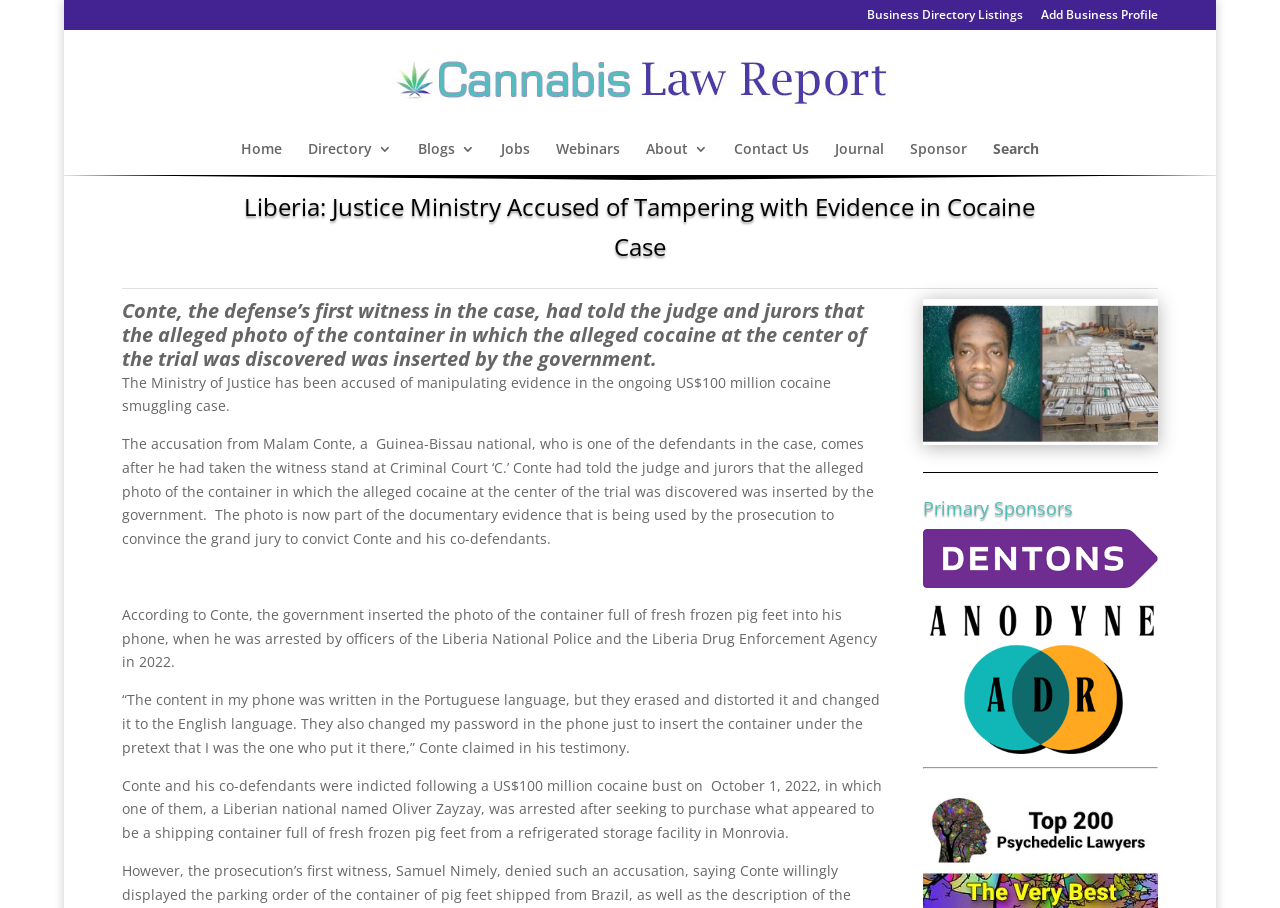Provide a brief response to the question below using one word or phrase:
What is the nationality of Malam Conte?

Guinea-Bissau